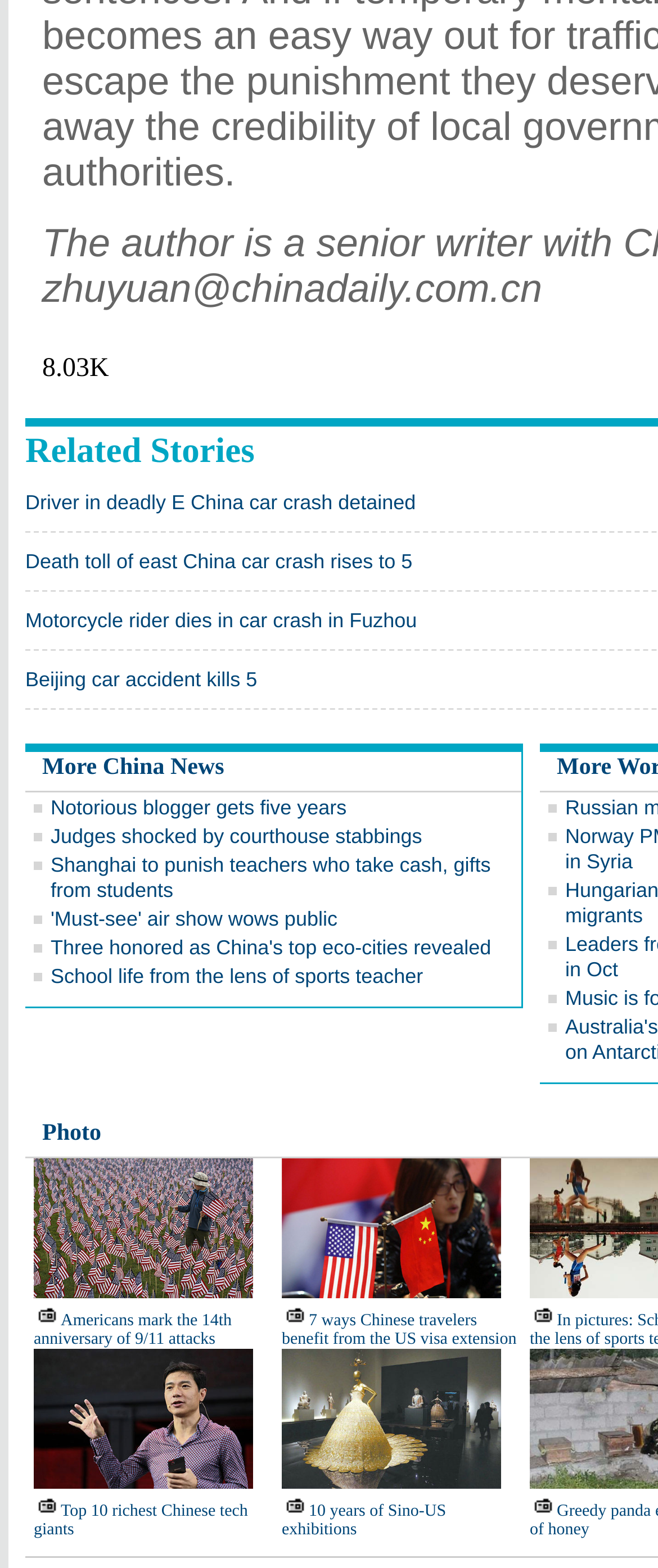Locate the UI element that matches the description Notorious blogger gets five years in the webpage screenshot. Return the bounding box coordinates in the format (top-left x, top-left y, bottom-right x, bottom-right y), with values ranging from 0 to 1.

[0.077, 0.508, 0.527, 0.523]